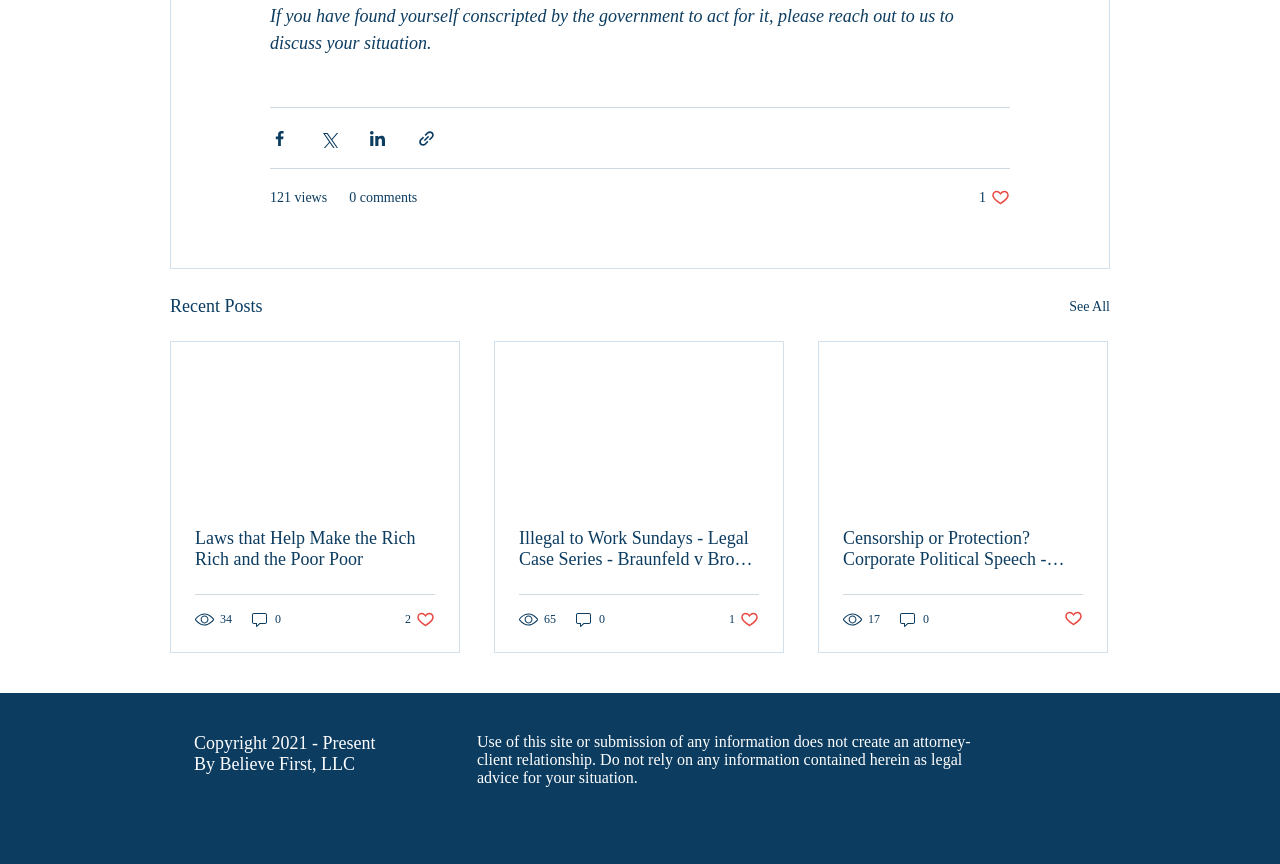Determine the coordinates of the bounding box that should be clicked to complete the instruction: "Read the article 'Laws that Help Make the Rich Rich and the Poor Poor'". The coordinates should be represented by four float numbers between 0 and 1: [left, top, right, bottom].

[0.152, 0.611, 0.34, 0.66]